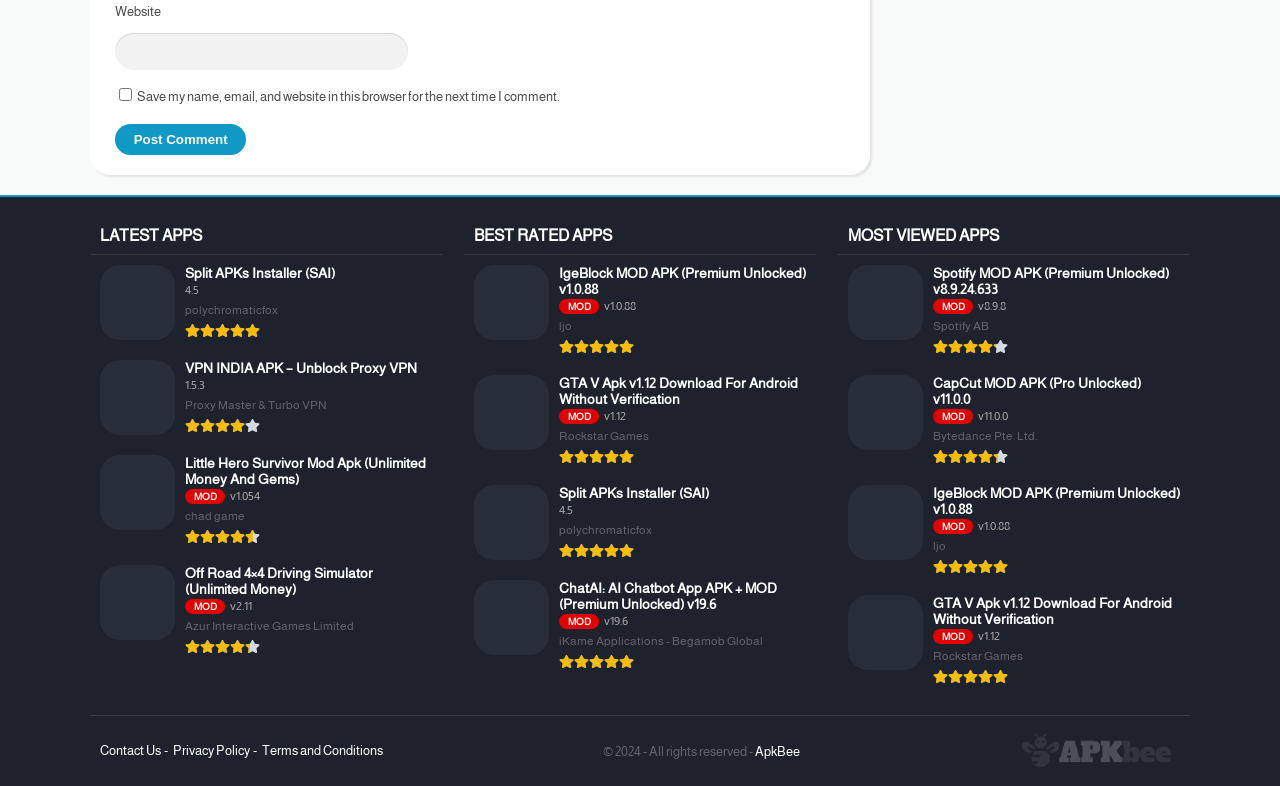Please give the bounding box coordinates of the area that should be clicked to fulfill the following instruction: "Enter website". The coordinates should be in the format of four float numbers from 0 to 1, i.e., [left, top, right, bottom].

[0.09, 0.041, 0.319, 0.089]